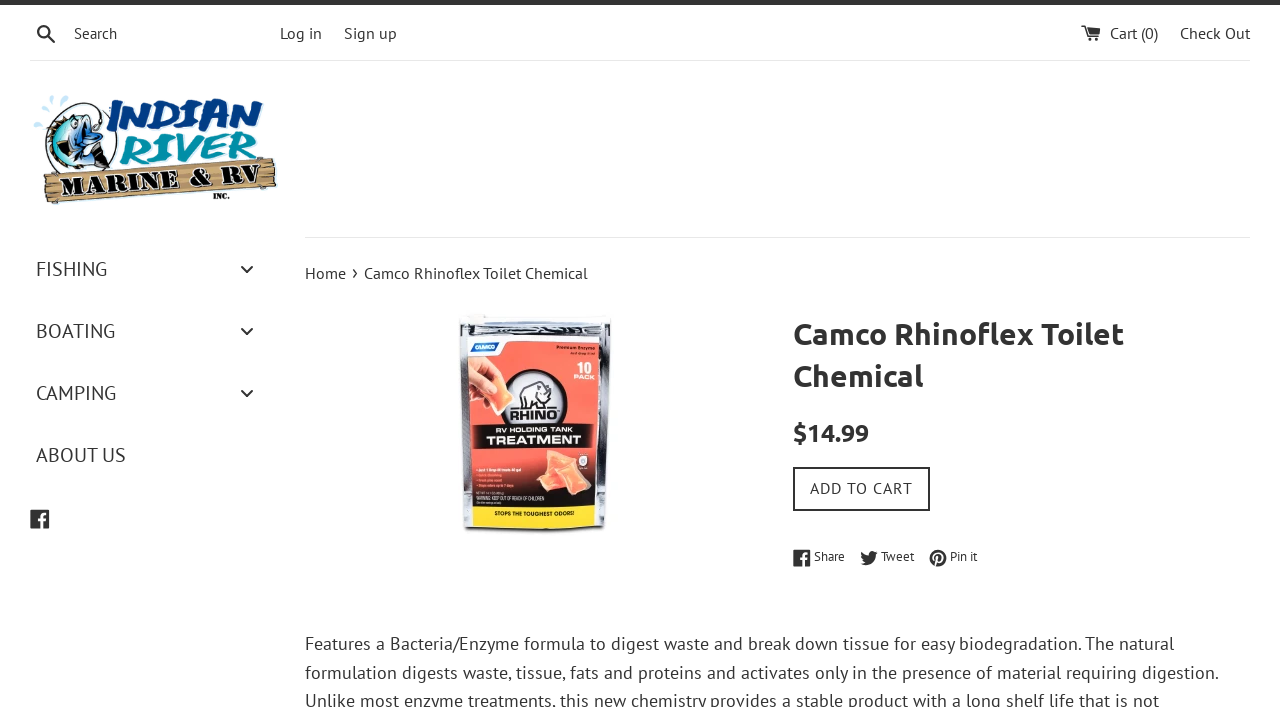Pinpoint the bounding box coordinates of the element that must be clicked to accomplish the following instruction: "View the cart". The coordinates should be in the format of four float numbers between 0 and 1, i.e., [left, top, right, bottom].

[0.845, 0.032, 0.908, 0.06]